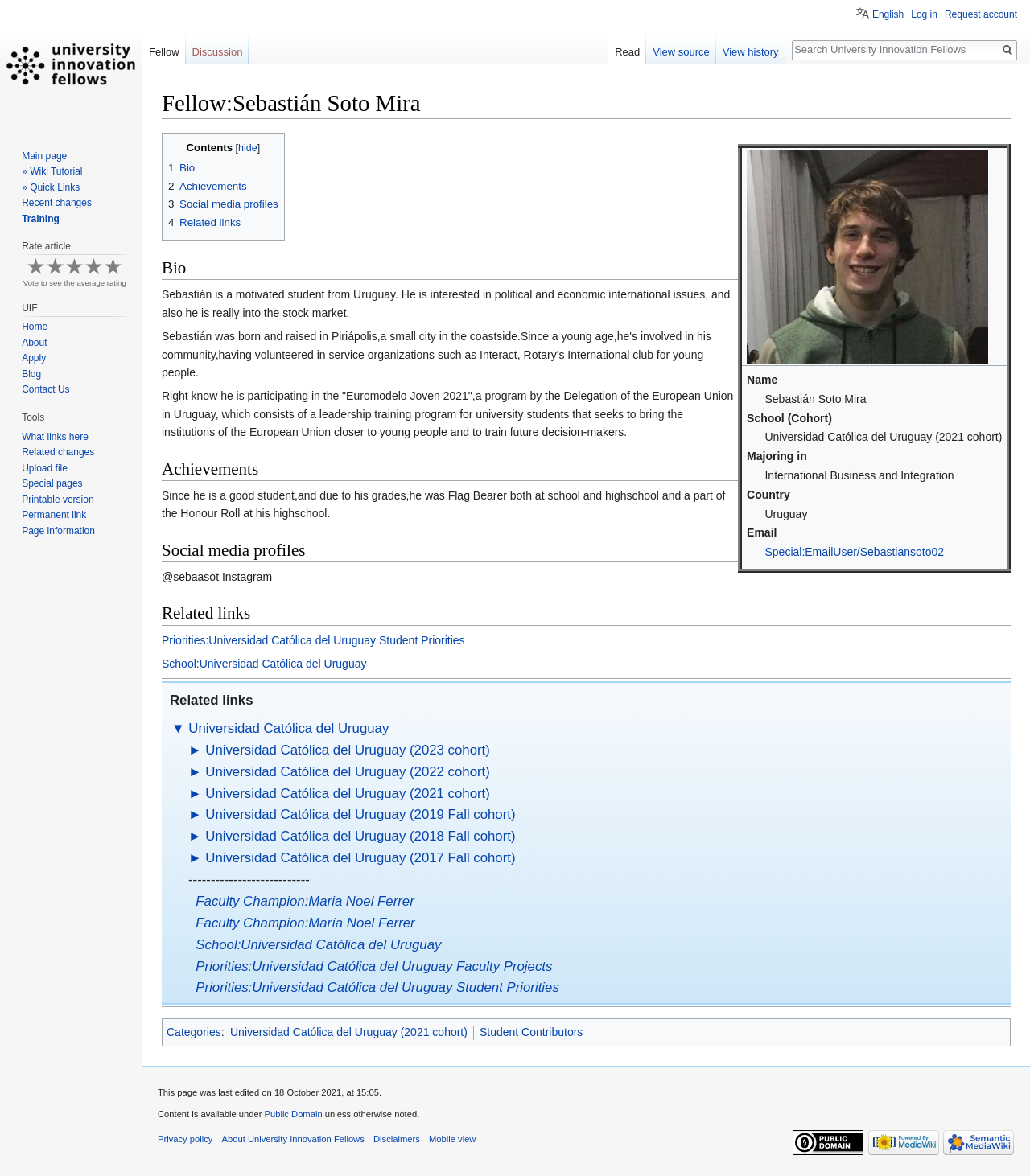Calculate the bounding box coordinates of the UI element given the description: "View source".

[0.628, 0.027, 0.695, 0.055]